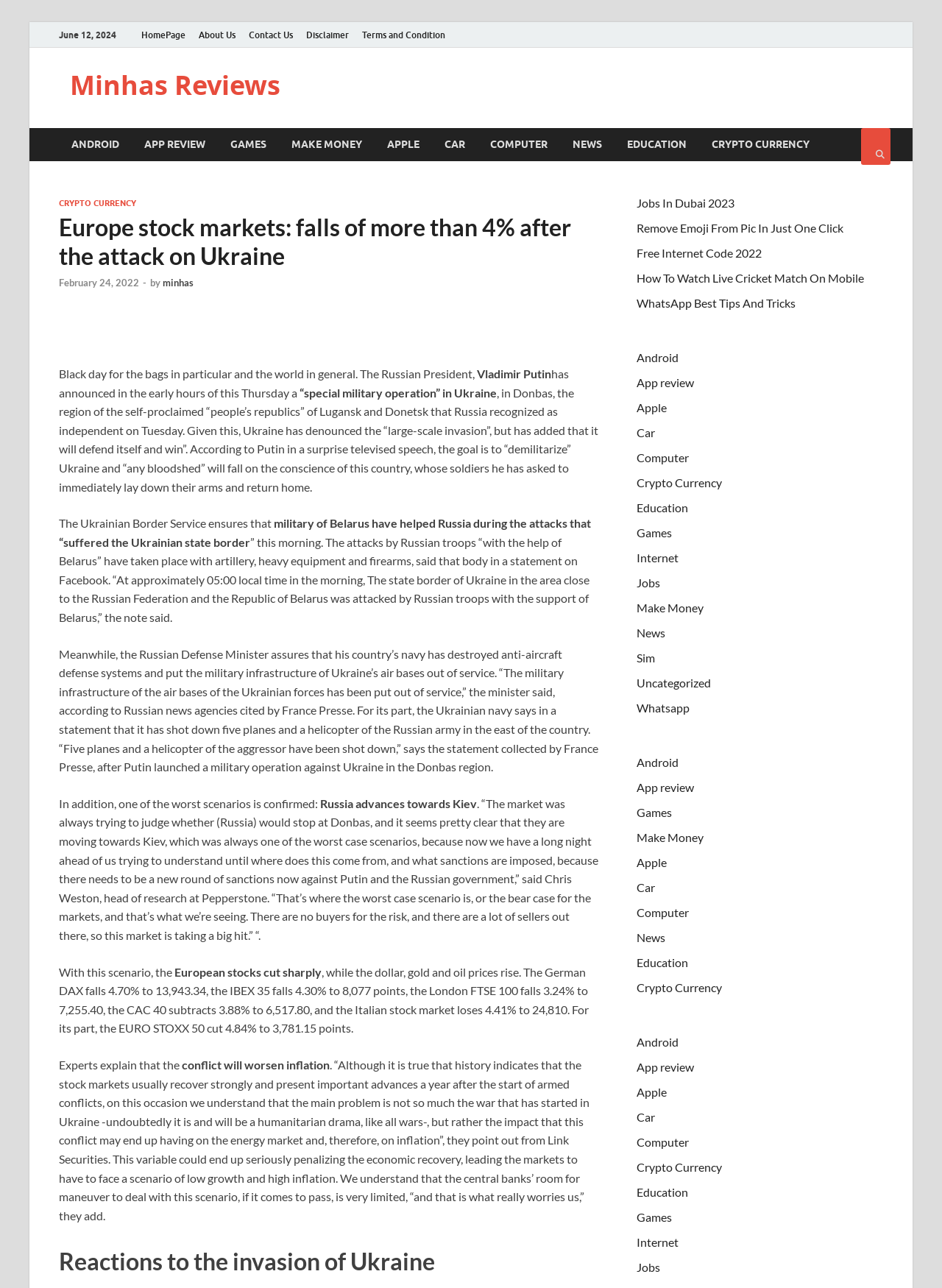Find the bounding box coordinates for the element that must be clicked to complete the instruction: "Check the 'Jobs In Dubai 2023' link". The coordinates should be four float numbers between 0 and 1, indicated as [left, top, right, bottom].

[0.676, 0.152, 0.78, 0.163]